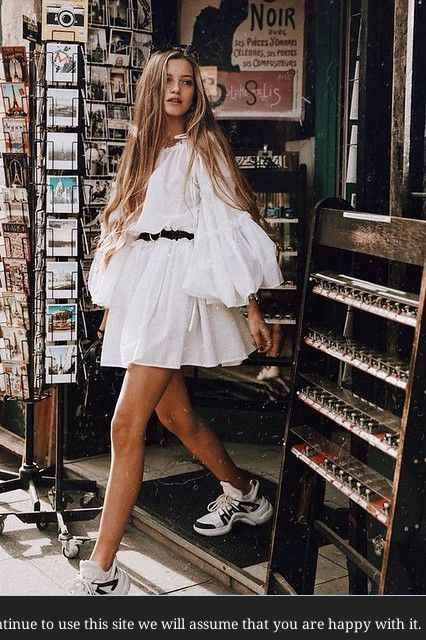What is the color of the woman's dress?
From the image, respond using a single word or phrase.

White